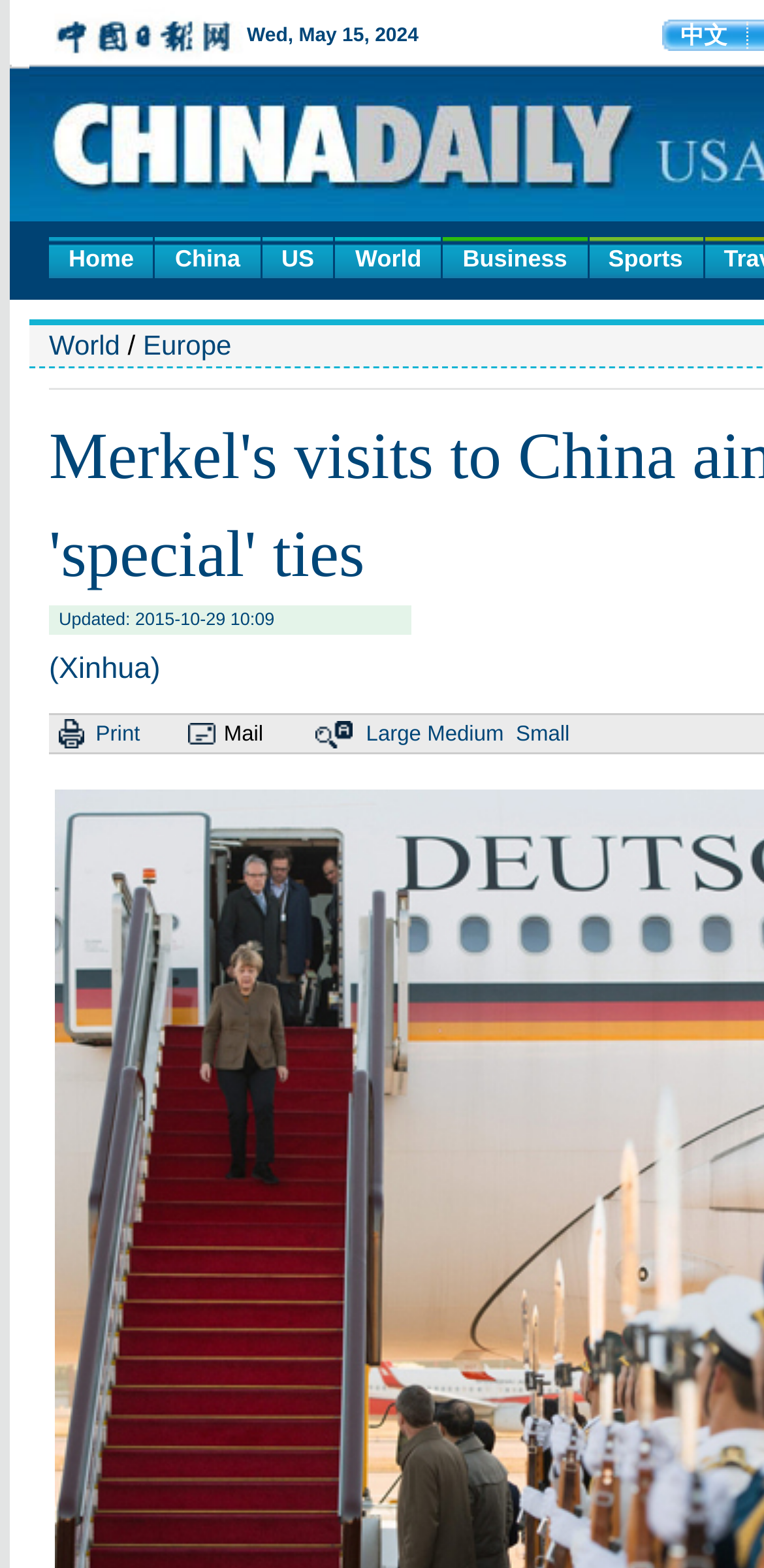Please specify the bounding box coordinates of the clickable region to carry out the following instruction: "print the article". The coordinates should be four float numbers between 0 and 1, in the format [left, top, right, bottom].

[0.125, 0.461, 0.183, 0.476]